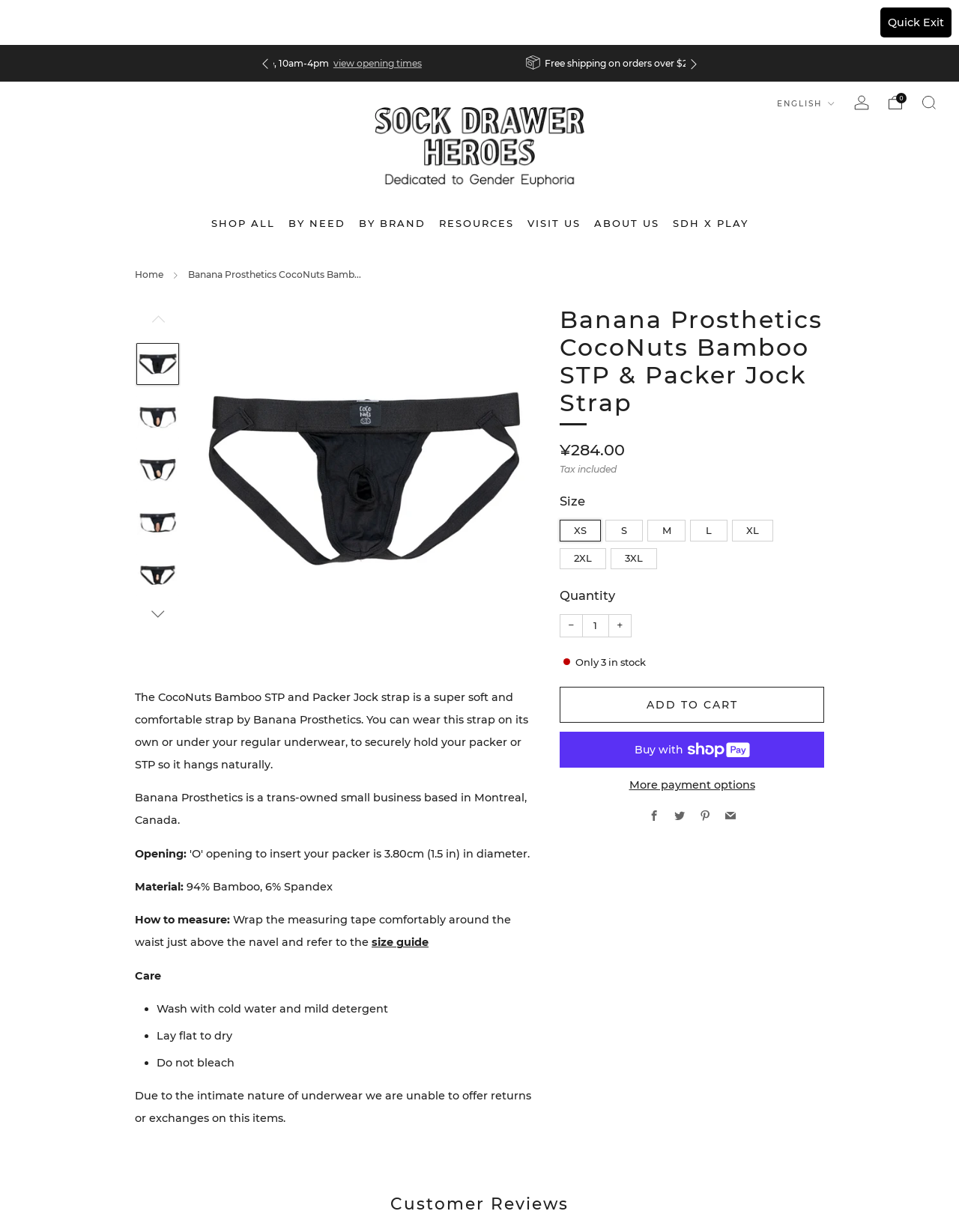Carefully examine the image and provide an in-depth answer to the question: What is the brand of the product?

I found the brand name 'Banana Prosthetics' in the product title 'Banana Prosthetics CocoNuts Bamboo STP & Packer Jock Strap' which is located in the heading element with bounding box coordinates [0.584, 0.249, 0.859, 0.346].